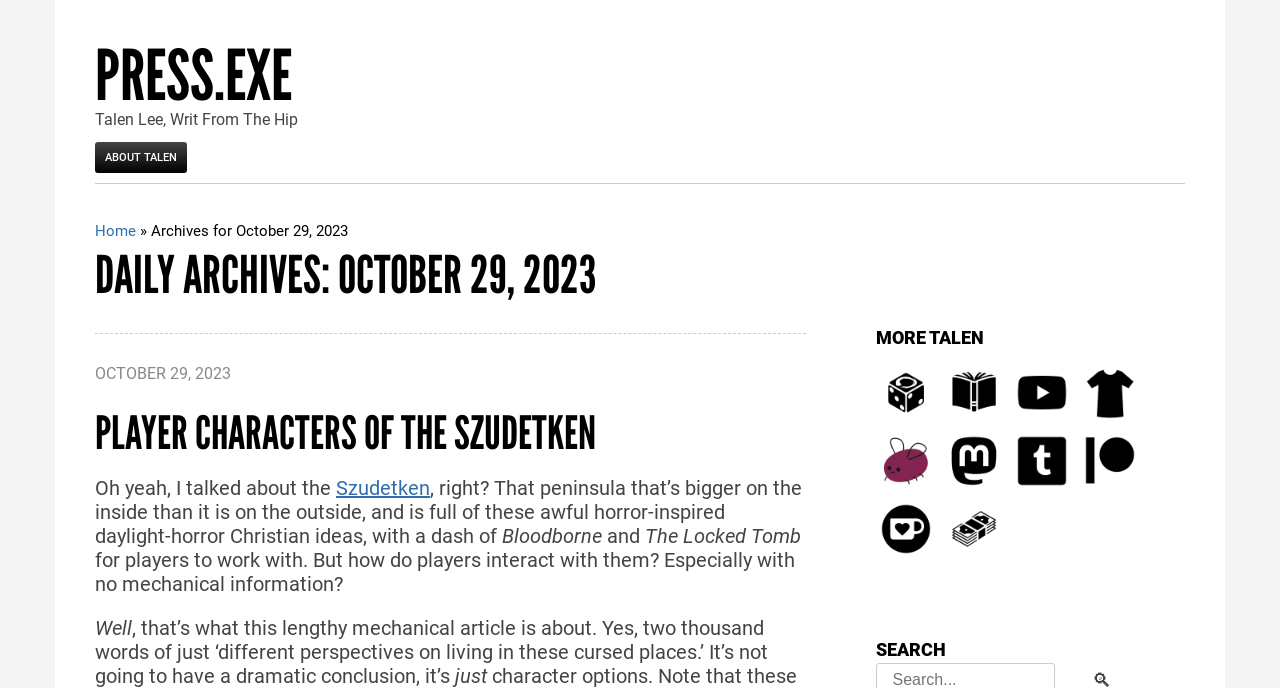Locate the bounding box coordinates of the clickable area needed to fulfill the instruction: "Search for something".

[0.684, 0.917, 0.922, 0.963]